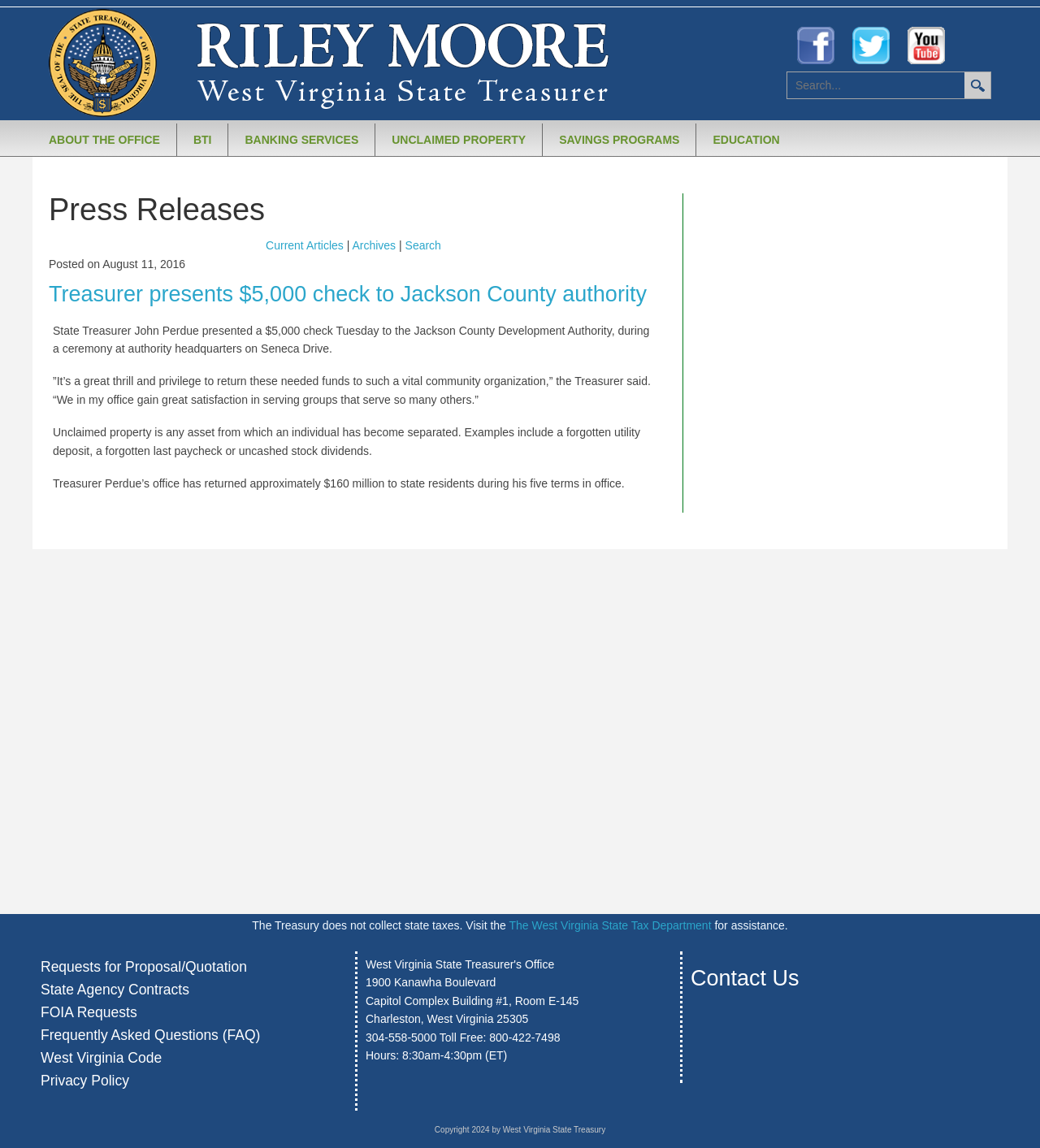Bounding box coordinates are specified in the format (top-left x, top-left y, bottom-right x, bottom-right y). All values are floating point numbers bounded between 0 and 1. Please provide the bounding box coordinate of the region this sentence describes: West Virginia Code

[0.039, 0.914, 0.156, 0.929]